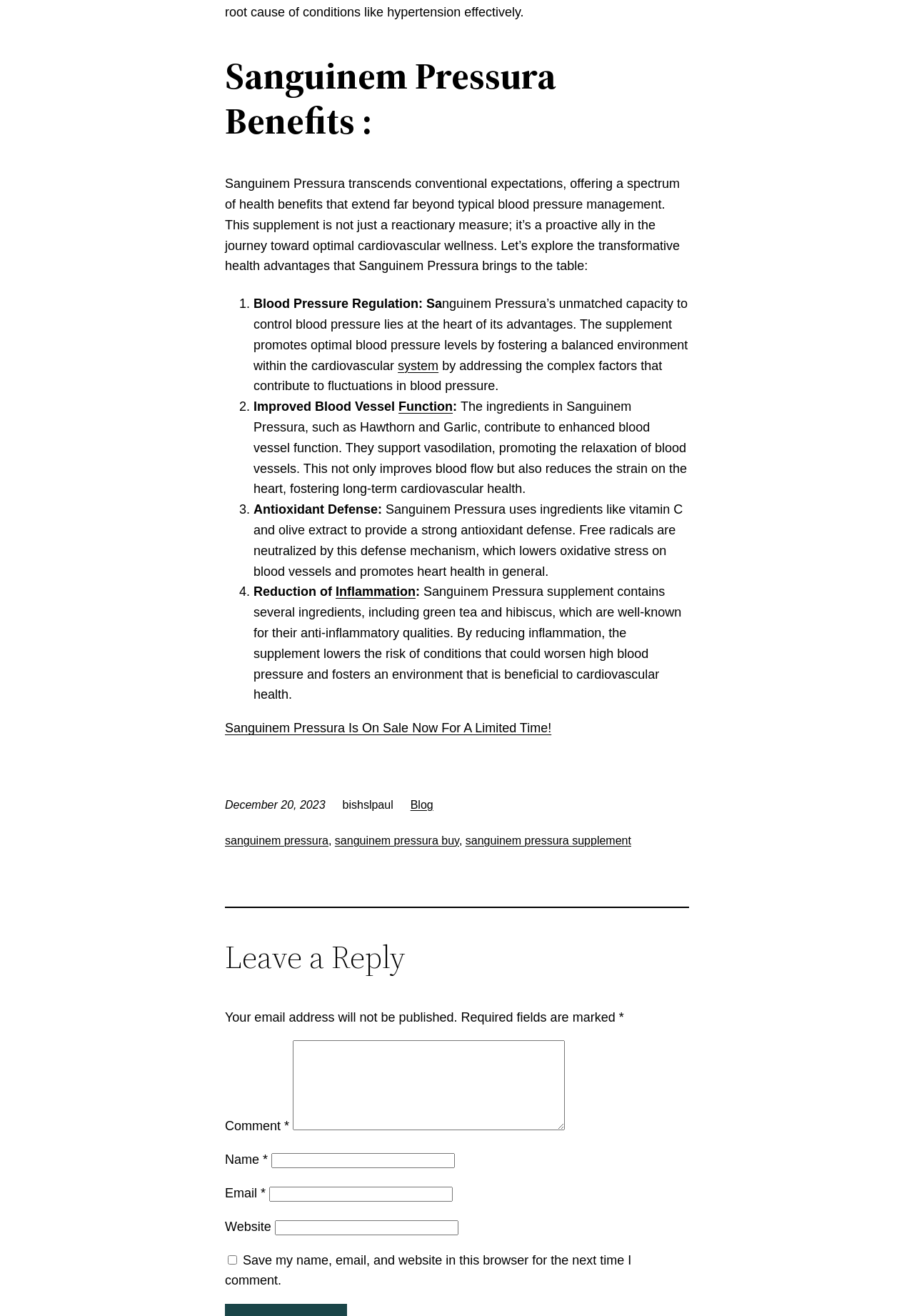Answer the question below in one word or phrase:
What is the date mentioned on the webpage?

December 20, 2023